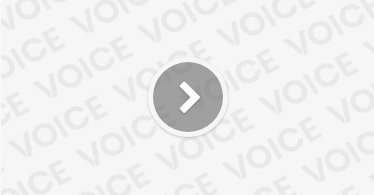Compose a detailed narrative for the image.

The image features a prominent button, characterized by a circular shape with a right-facing arrow symbol in the center. This button is typically used to indicate "next" or "forward" actions, allowing users to navigate through content seamlessly. In the context of the surrounding text, which discusses recent protests related to Pakistani officials and events in Washington DC, this button may serve as a navigational aid for users looking to explore further information or related articles on the site. The design implies a user-friendly interface, aiming to enhance the reading experience by facilitating easy access to additional content.